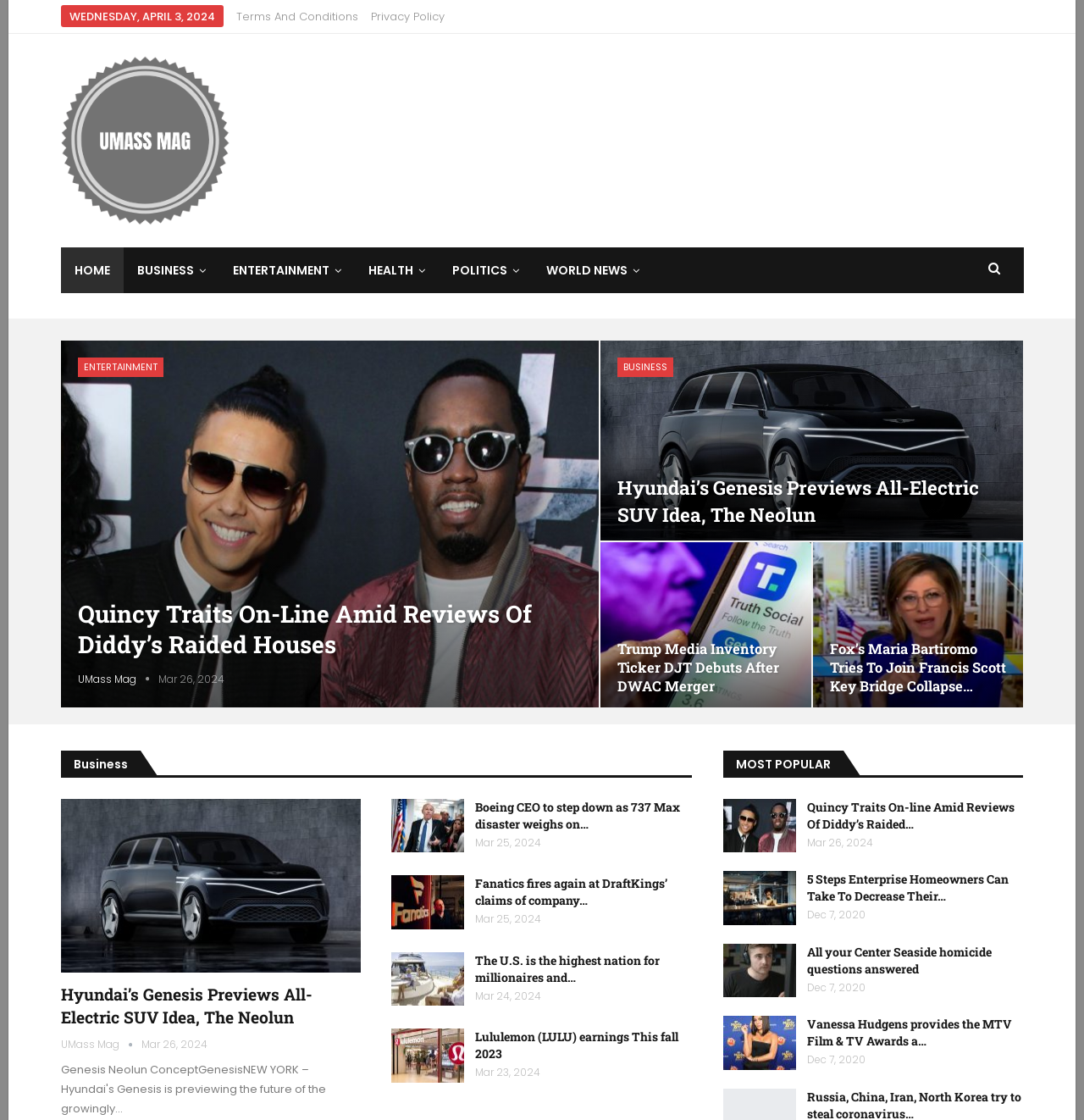Provide the bounding box coordinates of the section that needs to be clicked to accomplish the following instruction: "Check the 'MOST POPULAR' section."

[0.679, 0.675, 0.767, 0.69]